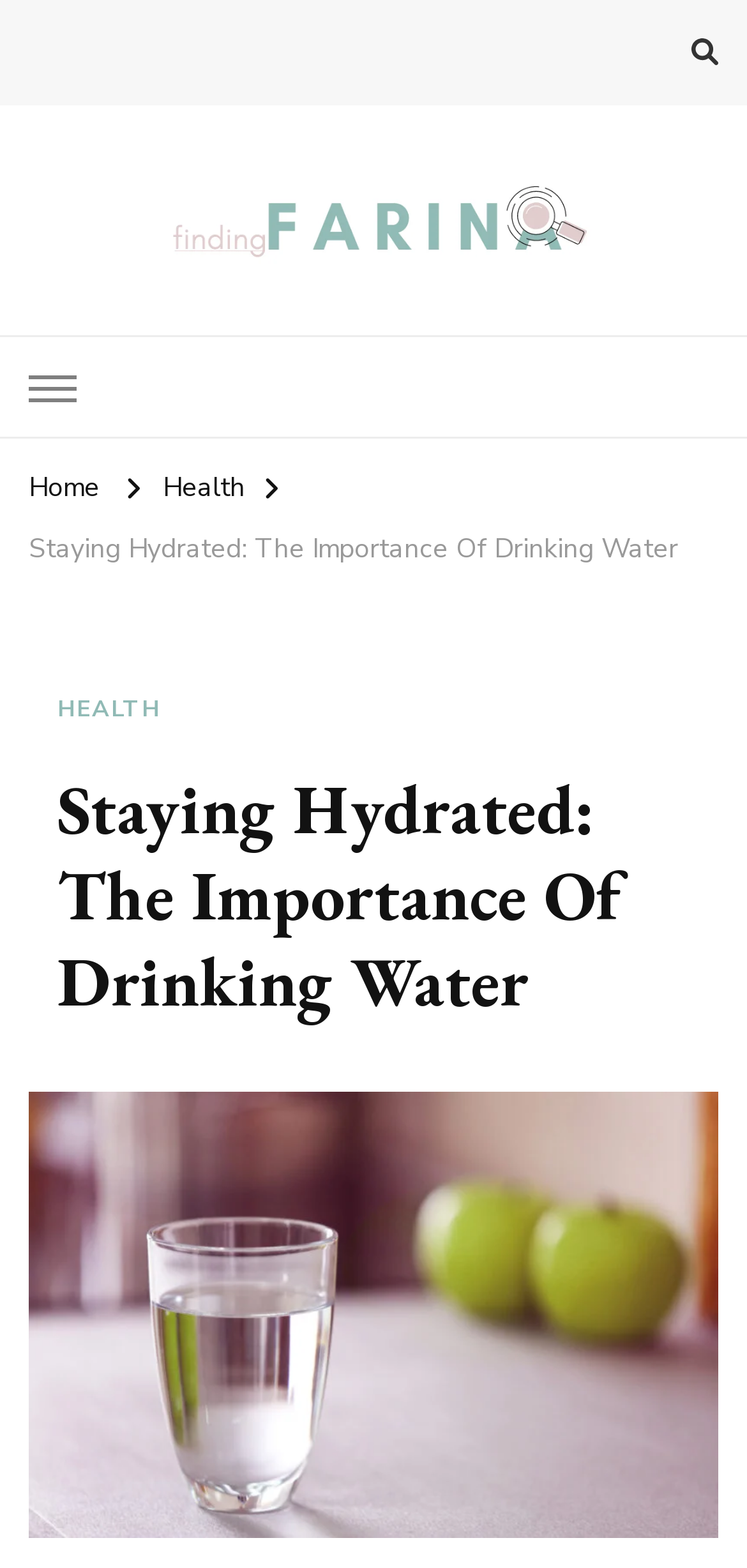What is the topic of the current article?
Give a single word or phrase as your answer by examining the image.

Staying Hydrated